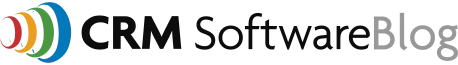What is the focus of the CRM Software Blog?
Provide a comprehensive and detailed answer to the question.

The CRM Software Blog's logo encapsulates its focus on customer relationship management, appealing to professionals seeking information in the field of CRM software solutions and insights.